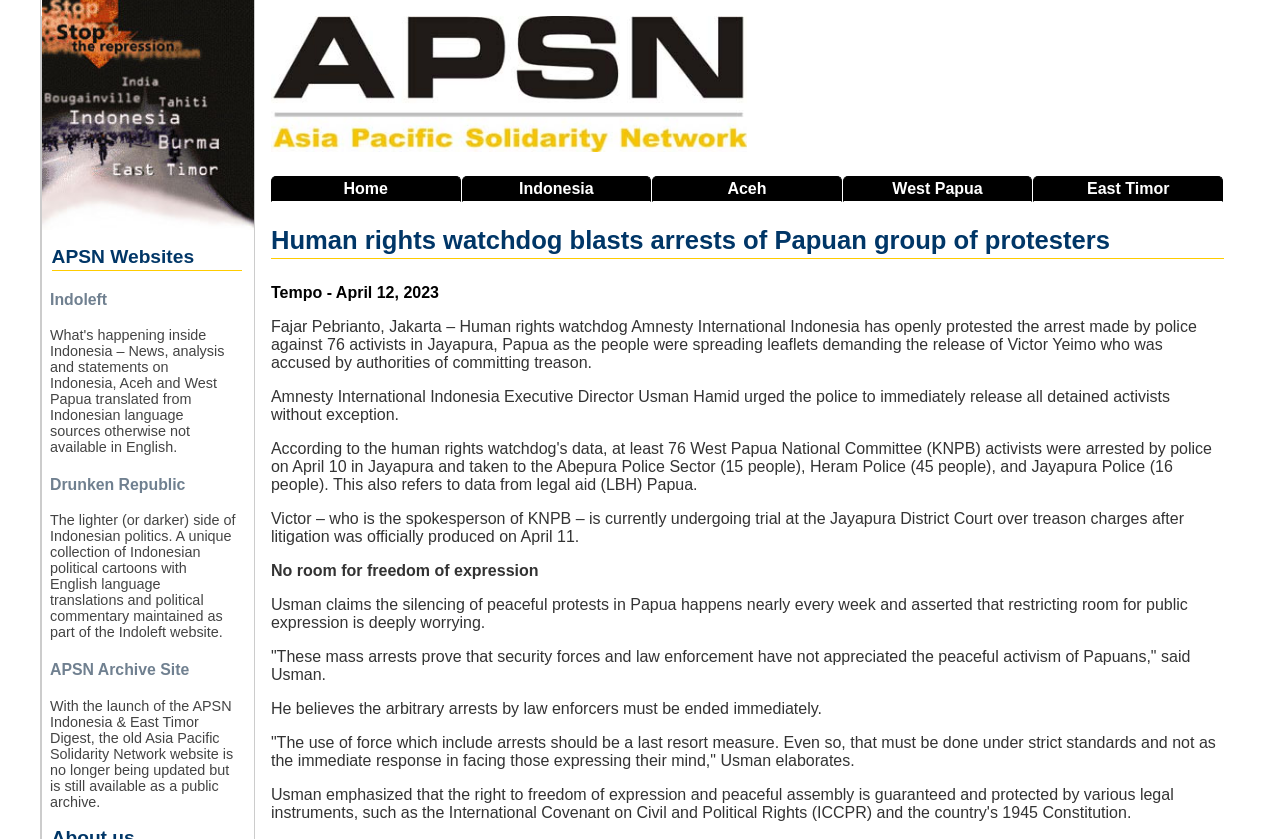Provide your answer to the question using just one word or phrase: What is the name of the spokesperson of KNPB?

Victor Yeimo